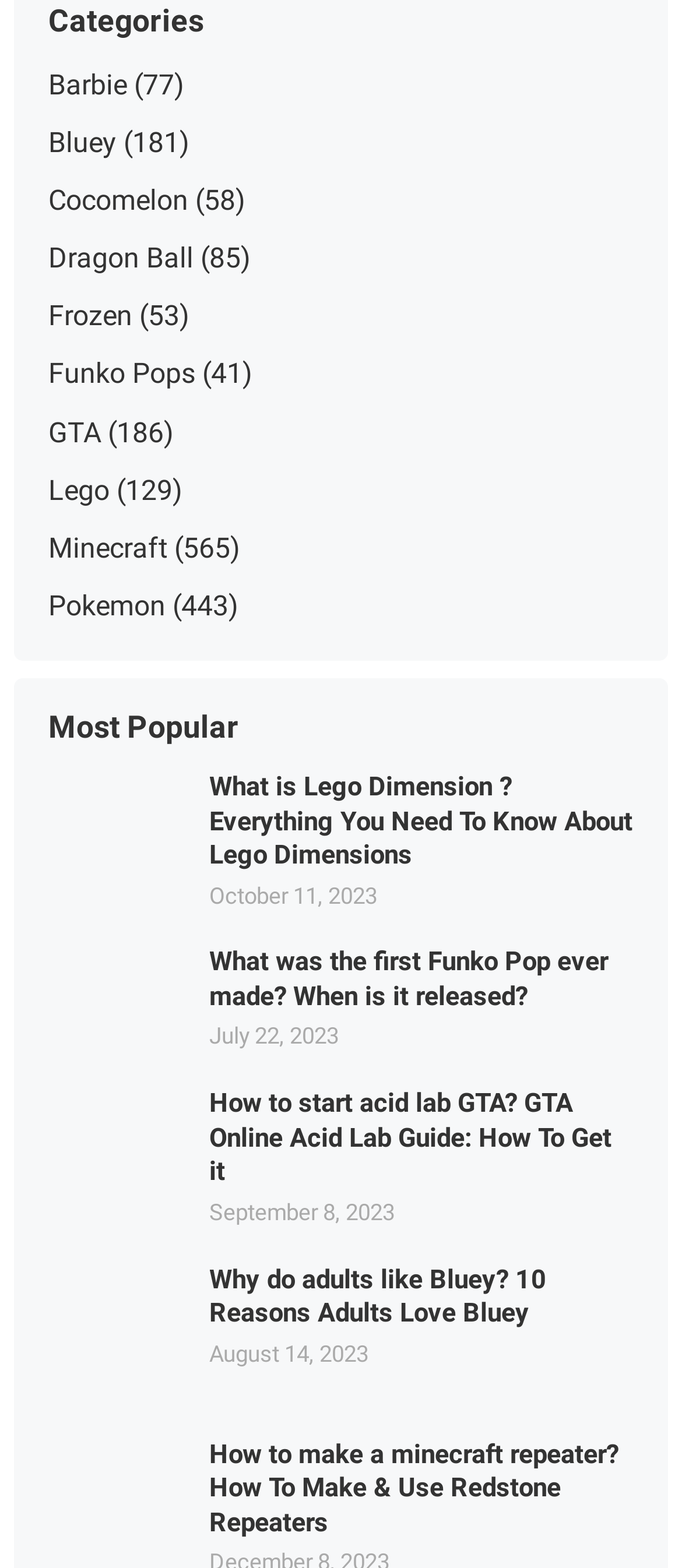Highlight the bounding box coordinates of the region I should click on to meet the following instruction: "Click on the 'How to start acid lab GTA?' link".

[0.071, 0.694, 0.276, 0.783]